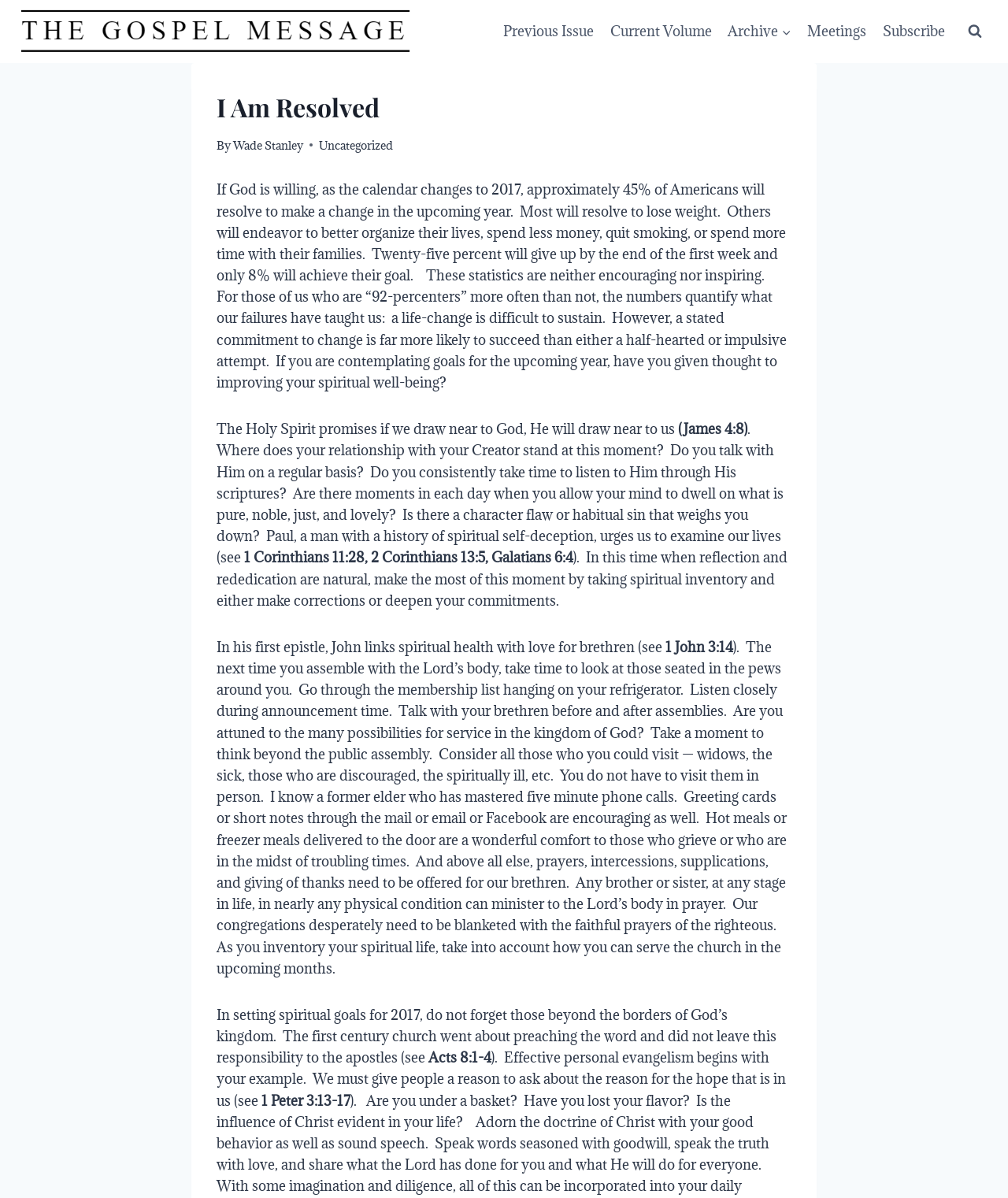Could you provide the bounding box coordinates for the portion of the screen to click to complete this instruction: "Click the 'Previous Issue' link"?

[0.492, 0.011, 0.597, 0.042]